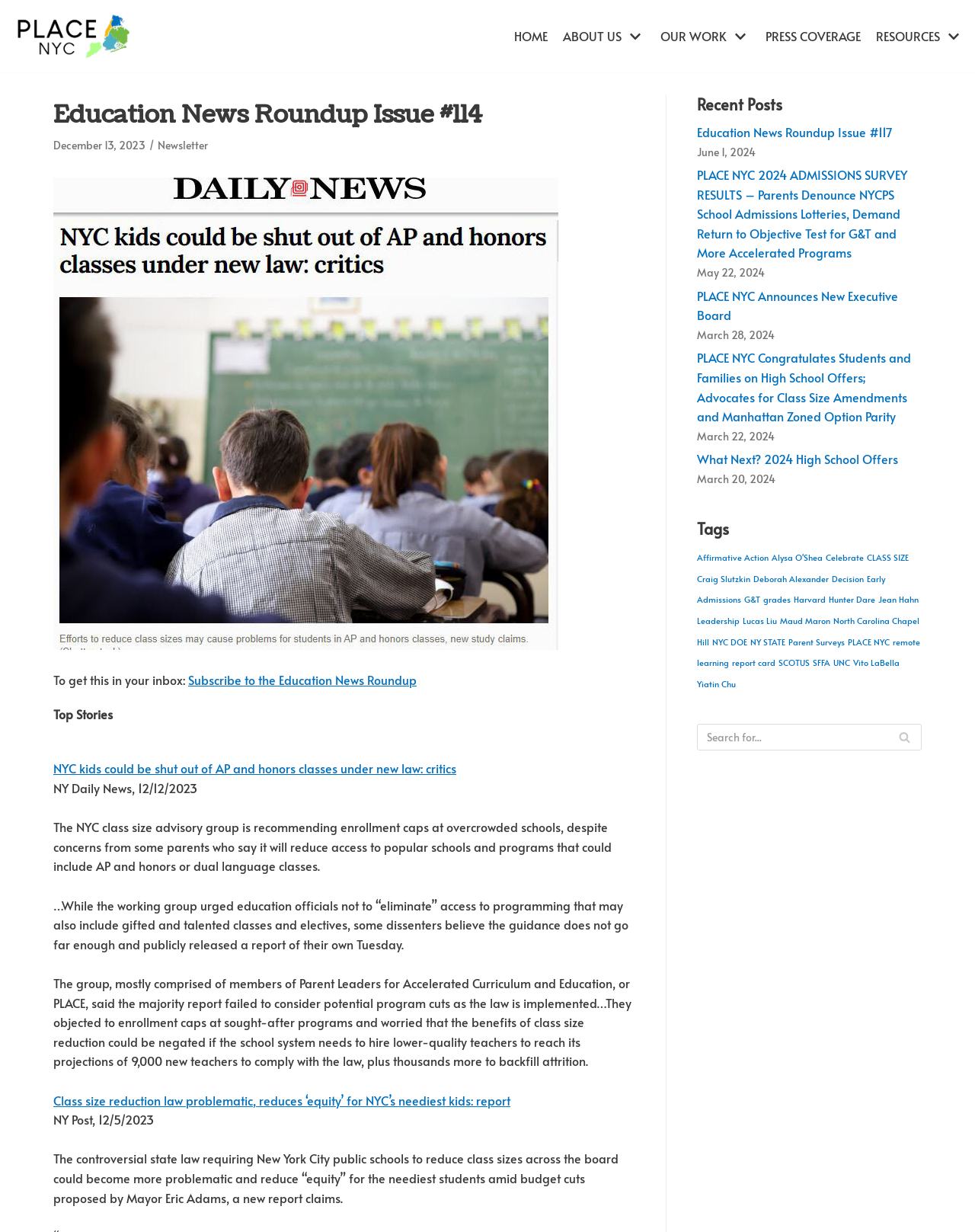Determine the bounding box coordinates of the region to click in order to accomplish the following instruction: "Search for a specific topic". Provide the coordinates as four float numbers between 0 and 1, specifically [left, top, right, bottom].

[0.715, 0.588, 0.945, 0.609]